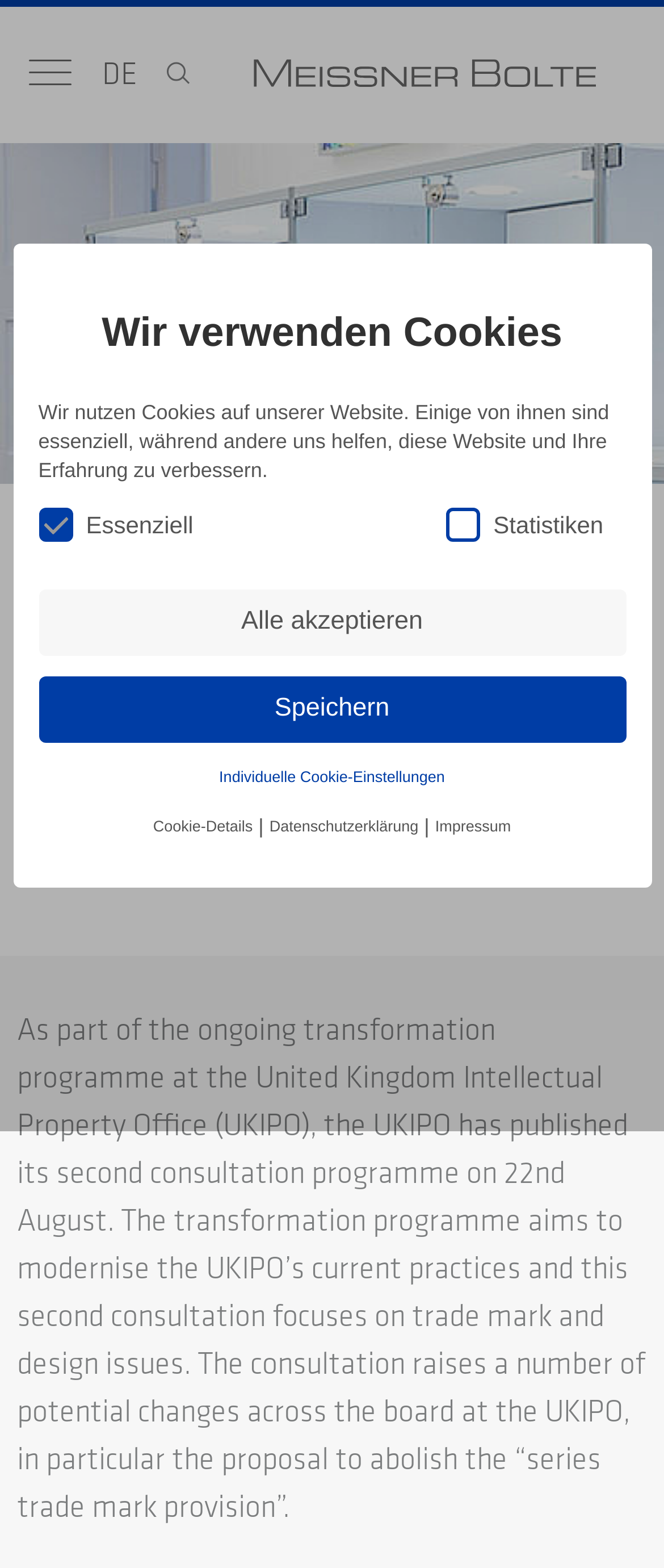Produce a meticulous description of the webpage.

The webpage is about the UK Intellectual Property Transformation Programme, specifically the second consultation on abolishing the "series trade mark" provision. 

At the top left, there is a checkbox, unchecked by default. To its right, there is a link with an SVG icon, which appears to be a logo. Below these elements, there is a static text "DE" and a button with a search icon. 

The main content of the webpage is divided into two sections. The first section has two headings, one above the other, which introduce the UK Intellectual Property Offices Transformation Programme and its second consultation. Below these headings, there is a paragraph of text that explains the purpose of the consultation and the potential changes it may bring.

The second section is about cookies used on the website. It starts with a heading "Wir verwenden Cookies" (We use cookies) and is followed by a paragraph of text that explains the use of cookies. Below this text, there are two checkboxes, one for essential cookies and one for statistics, with the essential cookies checkbox being checked by default. There are also three links: "Alle akzeptieren" (Accept all), "Speichern" (Save), and "Individuelle Cookie-Einstellungen" (Individual cookie settings). 

At the bottom of the webpage, there are four links: "Cookie-Details" (Cookie details), "Datenschutzerklärung" (Privacy policy), "Impressum" (Imprint), and a separator line with a link on either side.